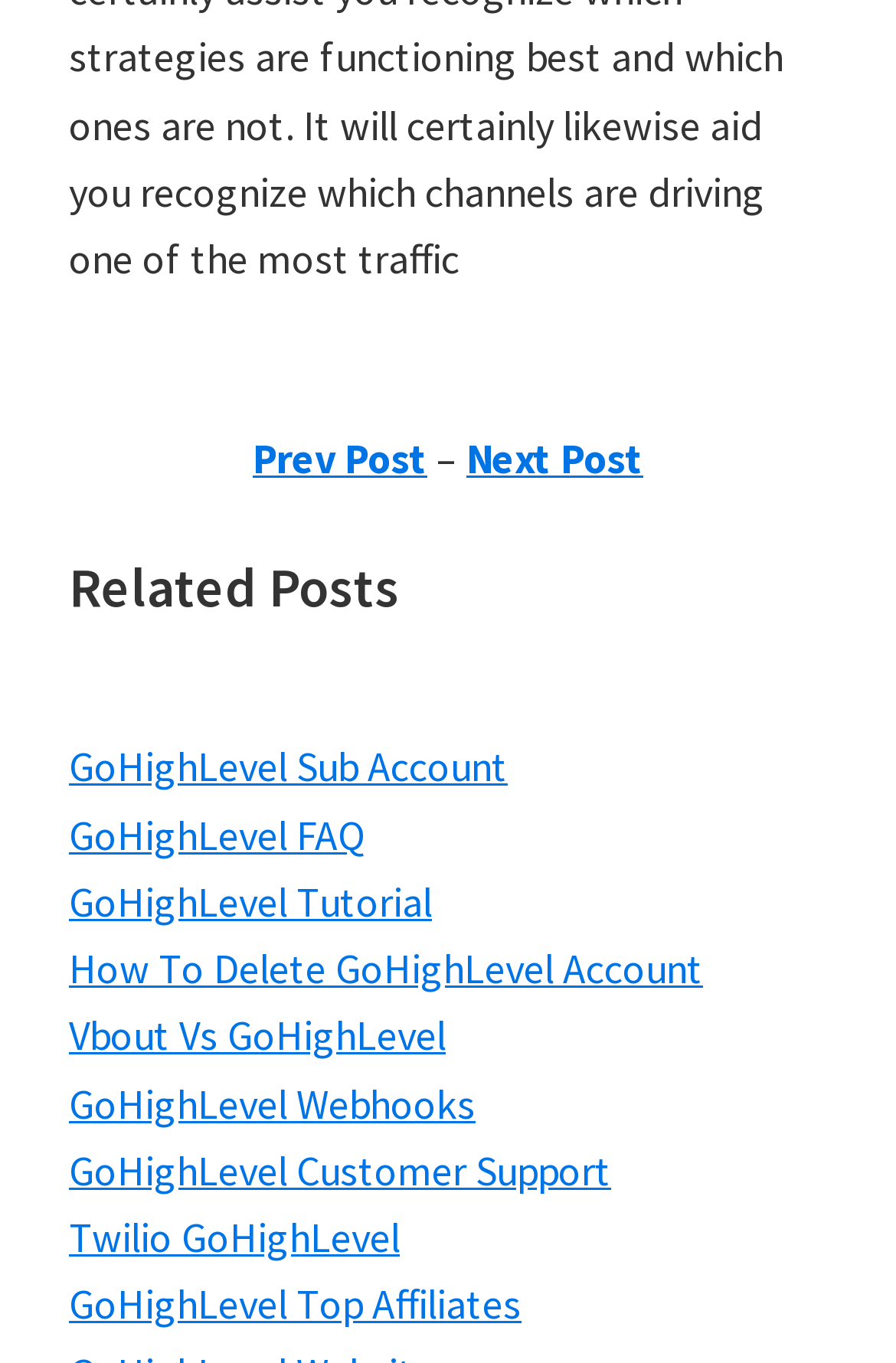Could you indicate the bounding box coordinates of the region to click in order to complete this instruction: "contact GoHighLevel customer support".

[0.077, 0.839, 0.682, 0.878]